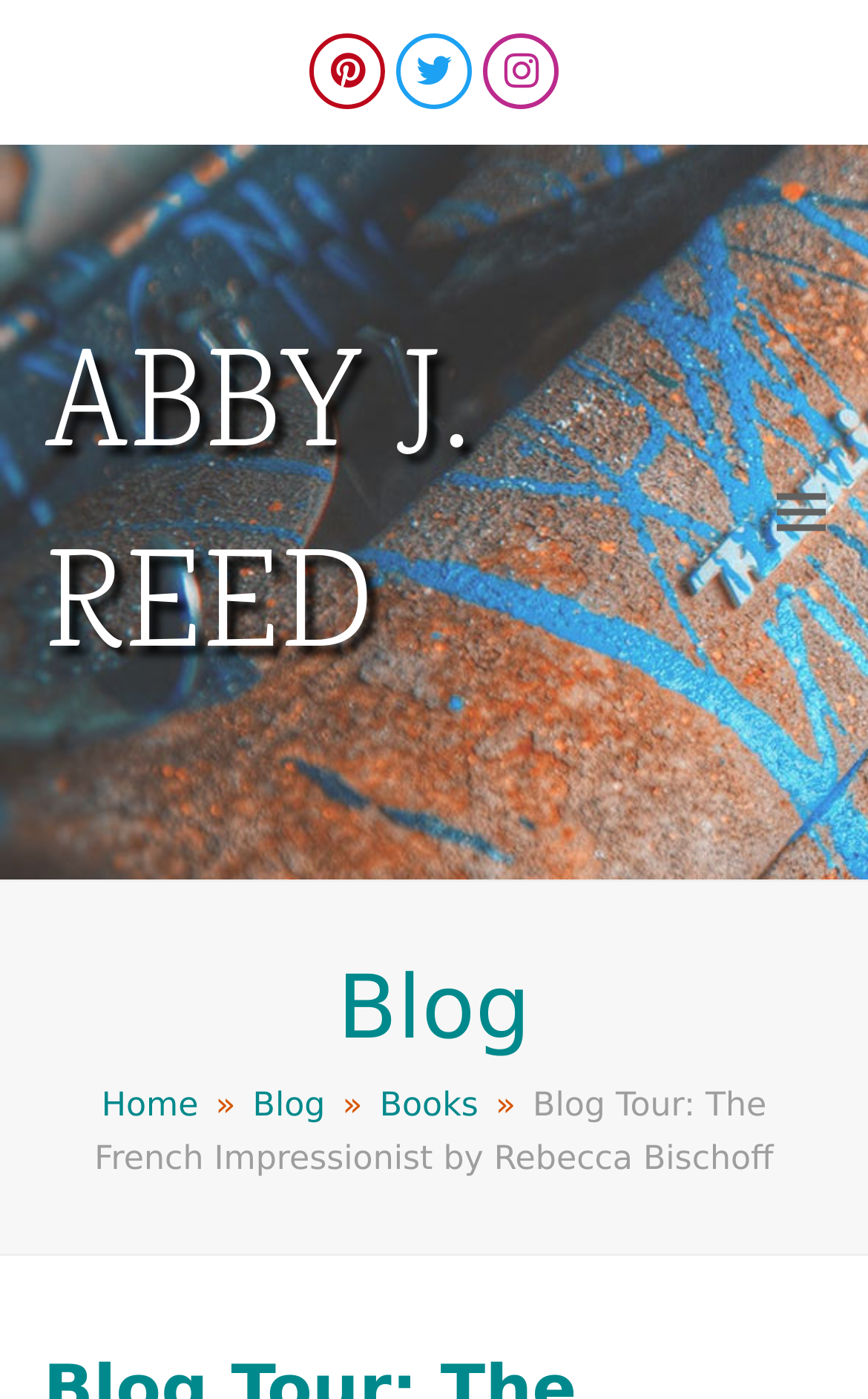Generate an in-depth caption that captures all aspects of the webpage.

The webpage appears to be a blog tour page for the book "The French Impressionist" by Rebecca Bischoff, hosted by ABBY J. REED. 

At the top of the page, there are three social media links to Pinterest, Twitter, and Instagram, positioned side by side. Below these links, there is a layout table that spans almost the entire width of the page. Within this table, there is a link to ABBY J. REED's website or profile. 

On the right side of the page, there is a toggle button for the mobile menu. 

The main content of the page is headed by a header section that occupies the full width of the page. This section contains the title "Blog" and a navigation menu that indicates the current location within the website. The navigation menu shows that the user is currently on the "Blog" page, which is a subcategory of the "Books" section, and that the "Home" page is one level up. 

Below the navigation menu, there is a title that reads "Blog Tour: The French Impressionist by Rebecca Bischoff", which suggests that the page is dedicated to promoting this book.